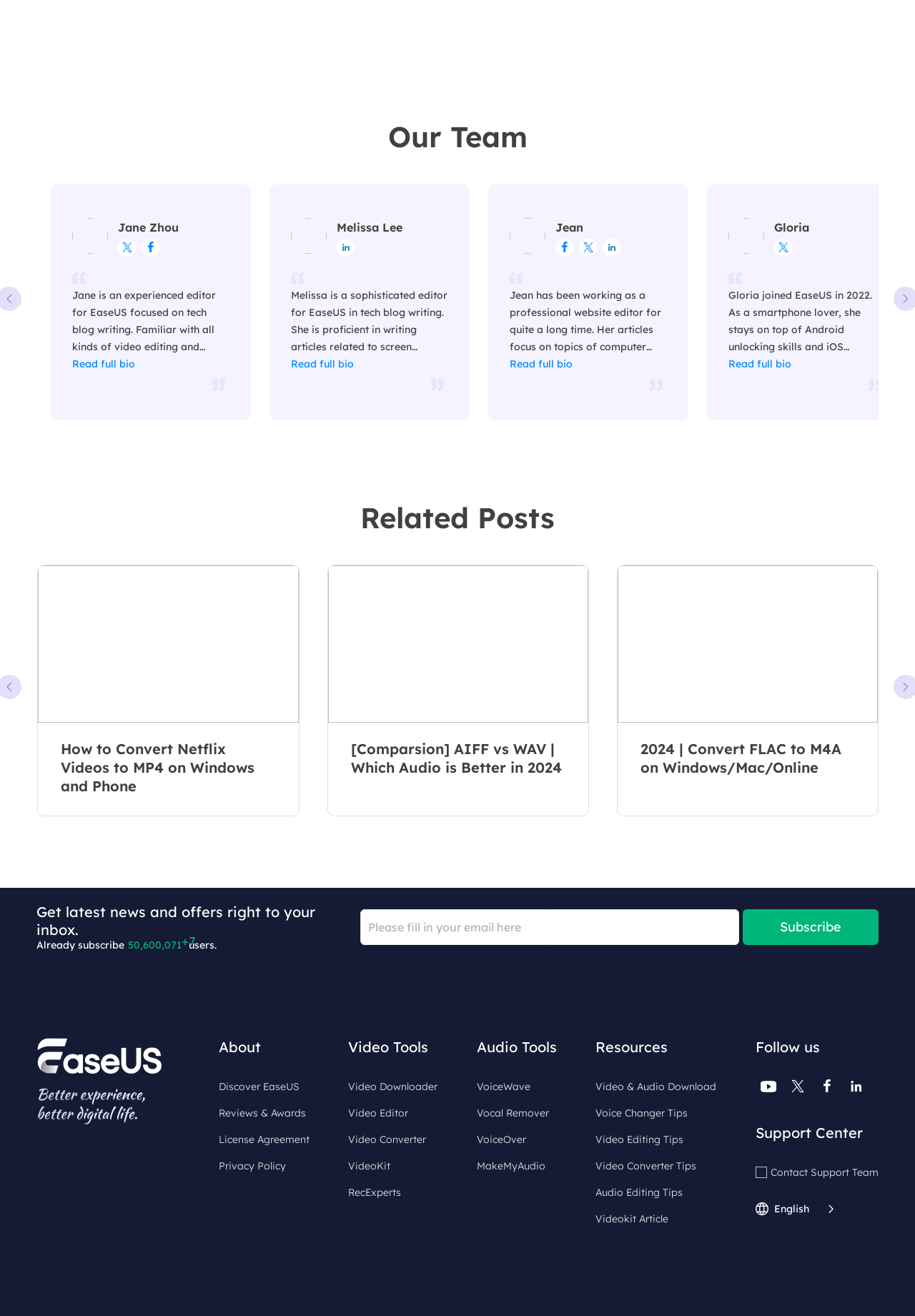Based on the element description: "Video & Audio Download", identify the bounding box coordinates for this UI element. The coordinates must be four float numbers between 0 and 1, listed as [left, top, right, bottom].

[0.647, 0.817, 0.779, 0.832]